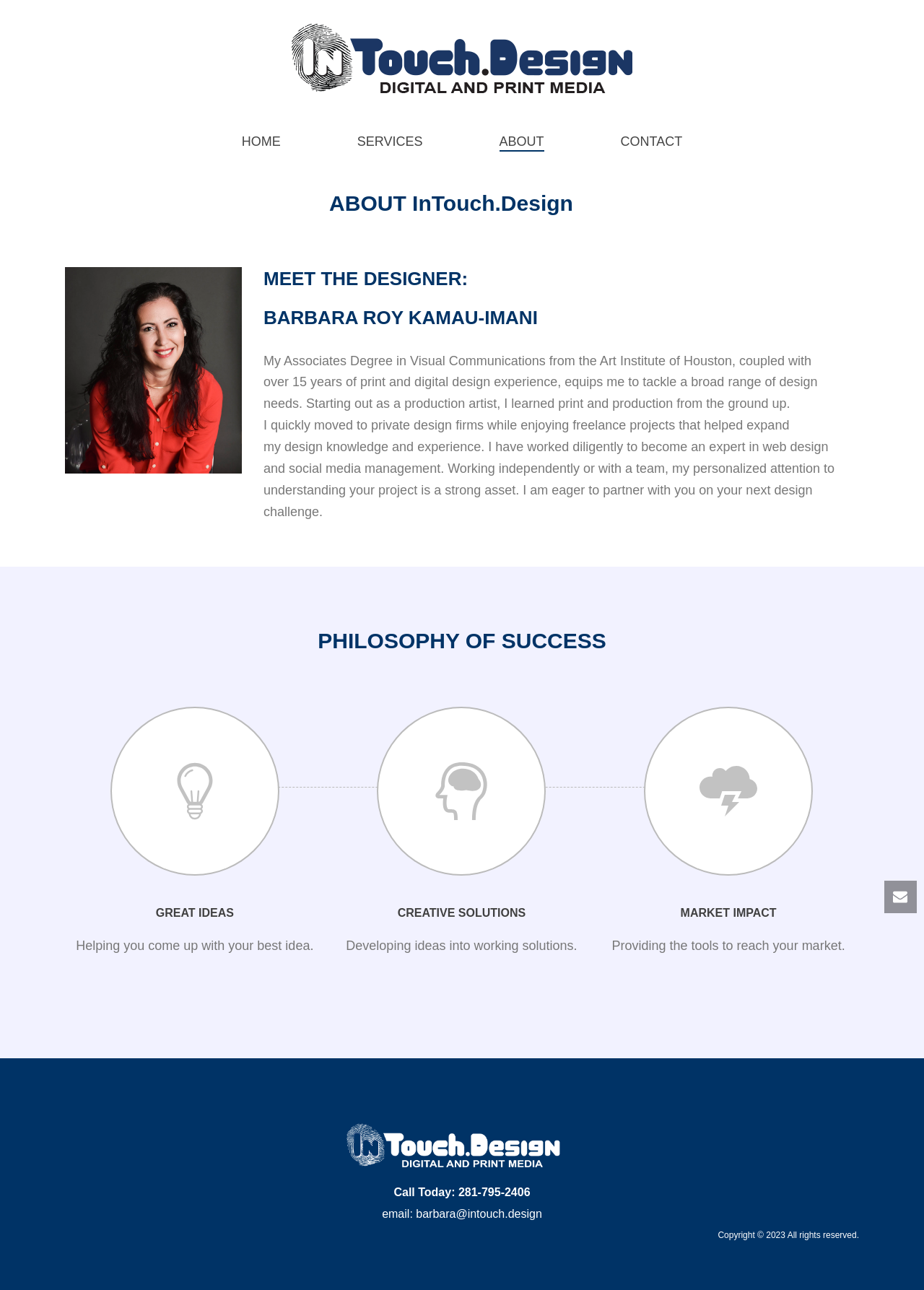Craft a detailed narrative of the webpage's structure and content.

The webpage is about InTouch Design, a design firm, and its founder Barbara Roy Kamau-Imani. At the top, there is a navigation menu with links to "Digital and Print Design", "HOME", "SERVICES", "ABOUT", and "CONTACT". Below the navigation menu, there is a heading that reads "ABOUT InTouch.Design". 

Following the heading, there is a section that introduces Barbara Roy Kamau-Imani, the designer, with a brief bio that describes her education, experience, and skills in print and digital design. 

Below the bio, there are three sections with headings "PHILOSOPHY OF SUCCESS", "GREAT IDEAS", and "CREATIVE SOLUTIONS", each accompanied by an image and a brief text that describes the design philosophy and services offered. 

Further down, there is another section with a heading "MARKET IMPACT" and a brief text that describes the firm's ability to provide tools to reach the target market. 

At the bottom of the page, there is a footer section with an image, contact information, including a phone number and email address, and a copyright notice. On the right side of the footer, there is a small link with an accompanying image.